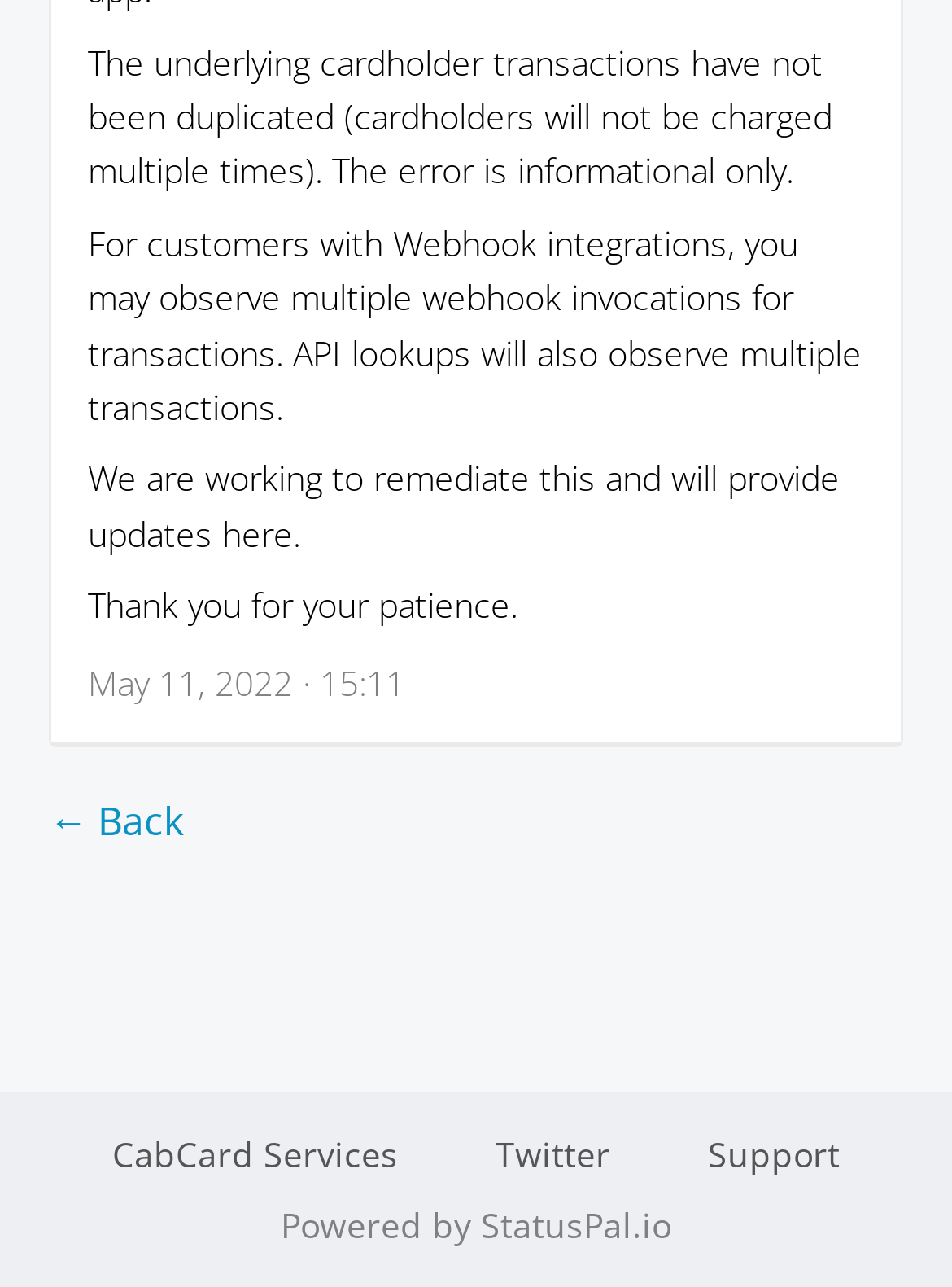Based on the image, please elaborate on the answer to the following question:
What is the link at the top-left corner of the webpage?

The link at the top-left corner of the webpage is labeled '← Back', indicating that it navigates the user back to a previous page.